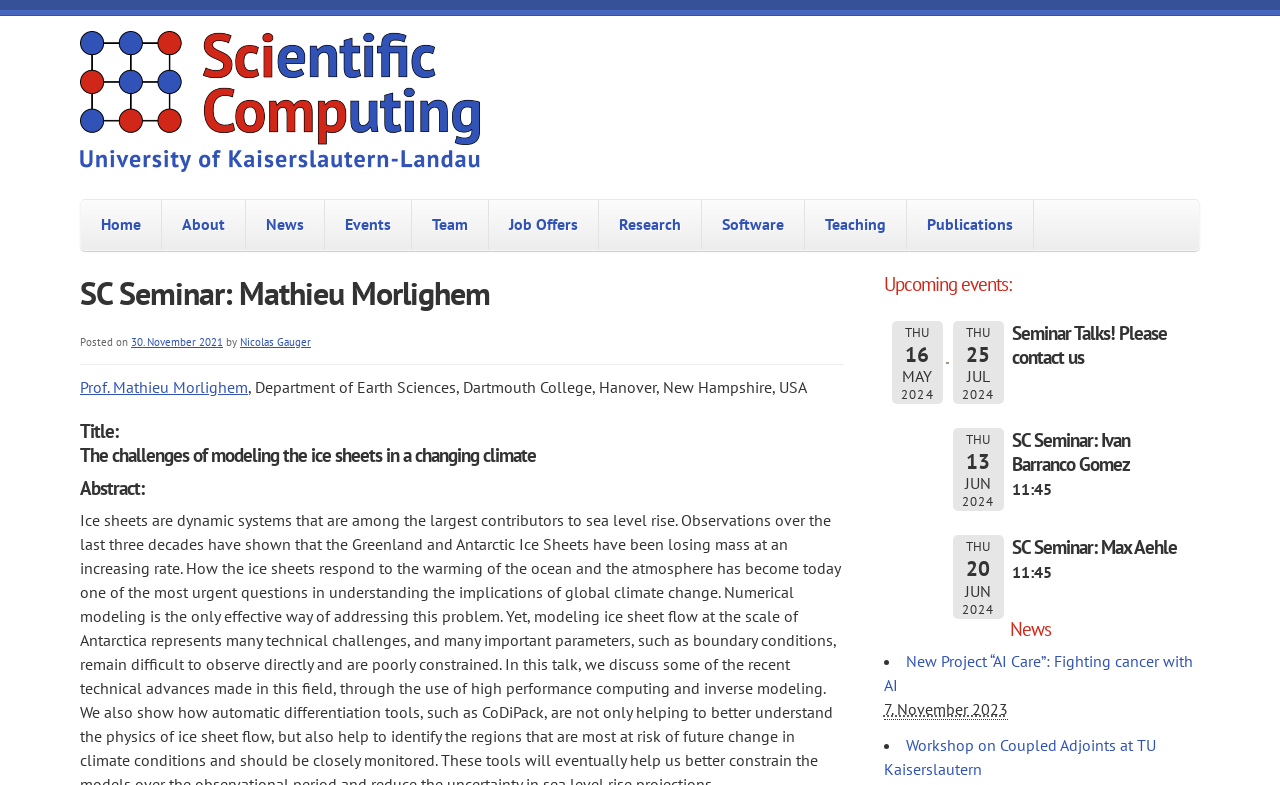Please identify the bounding box coordinates of the element's region that should be clicked to execute the following instruction: "Check the upcoming events". The bounding box coordinates must be four float numbers between 0 and 1, i.e., [left, top, right, bottom].

[0.69, 0.347, 0.938, 0.378]